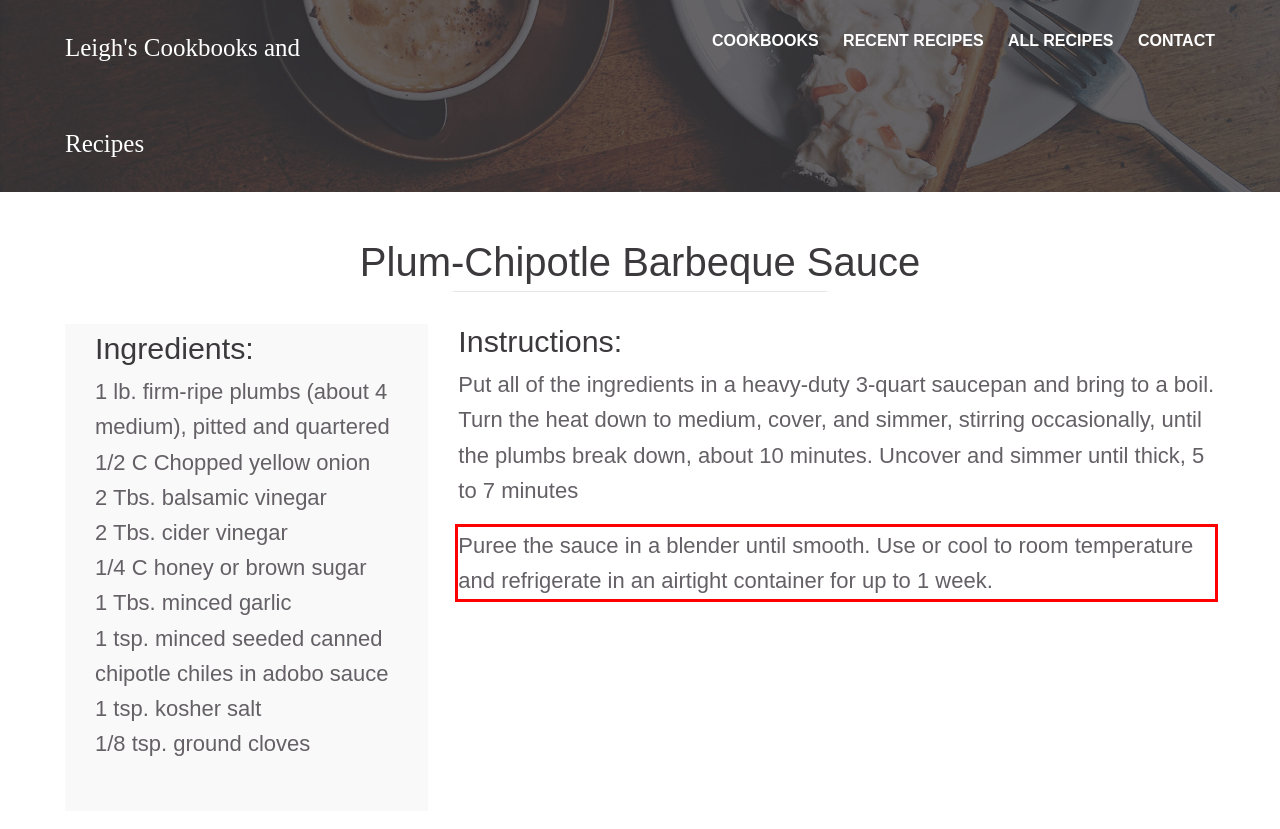Identify and transcribe the text content enclosed by the red bounding box in the given screenshot.

Puree the sauce in a blender until smooth. Use or cool to room temperature and refrigerate in an airtight container for up to 1 week.